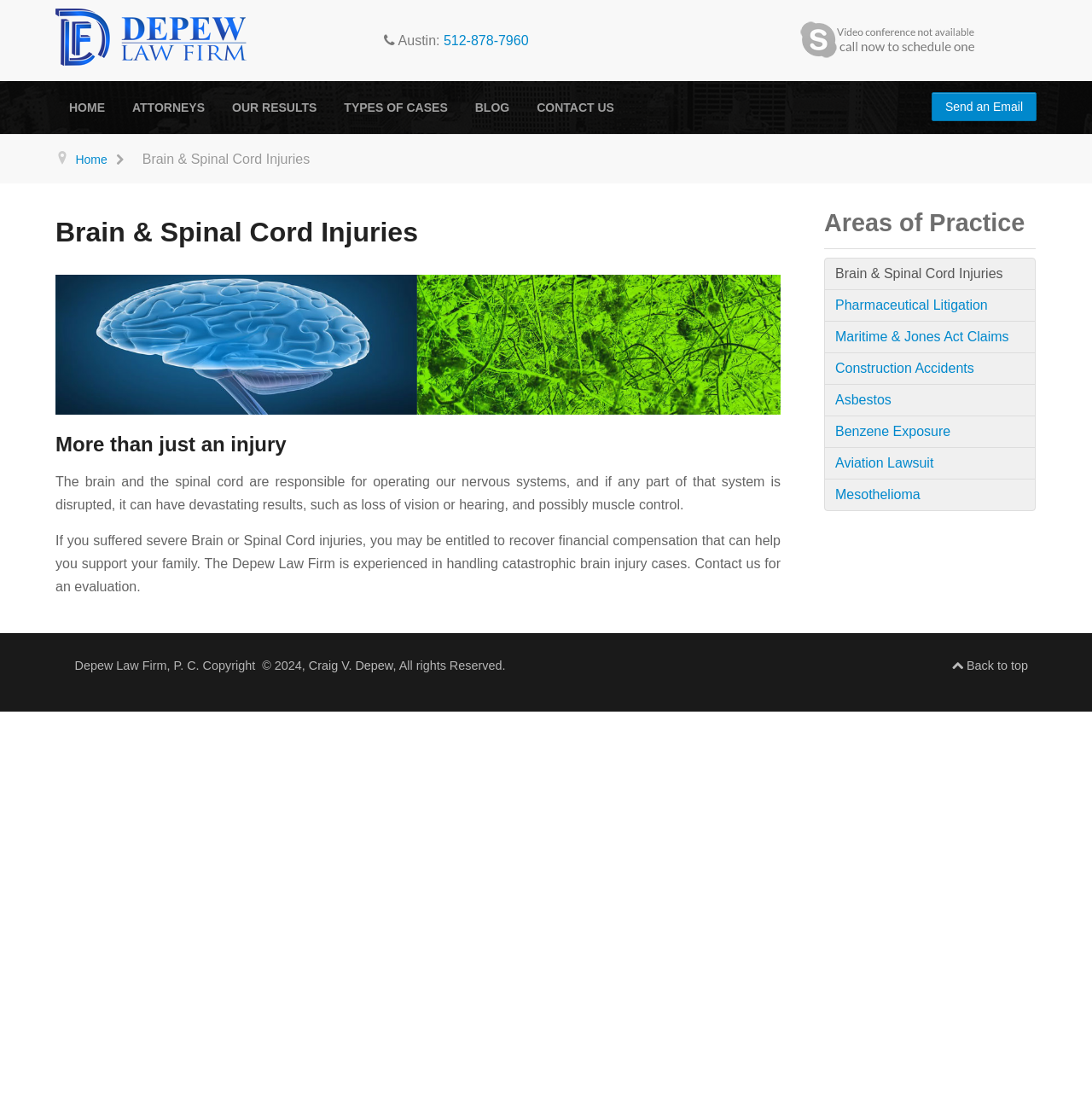What is the name of the law firm?
Please give a well-detailed answer to the question.

I found the name of the law firm by looking at the static text element with the text 'Depew Law Firm, P. C.' which is located in the footer section of the webpage.